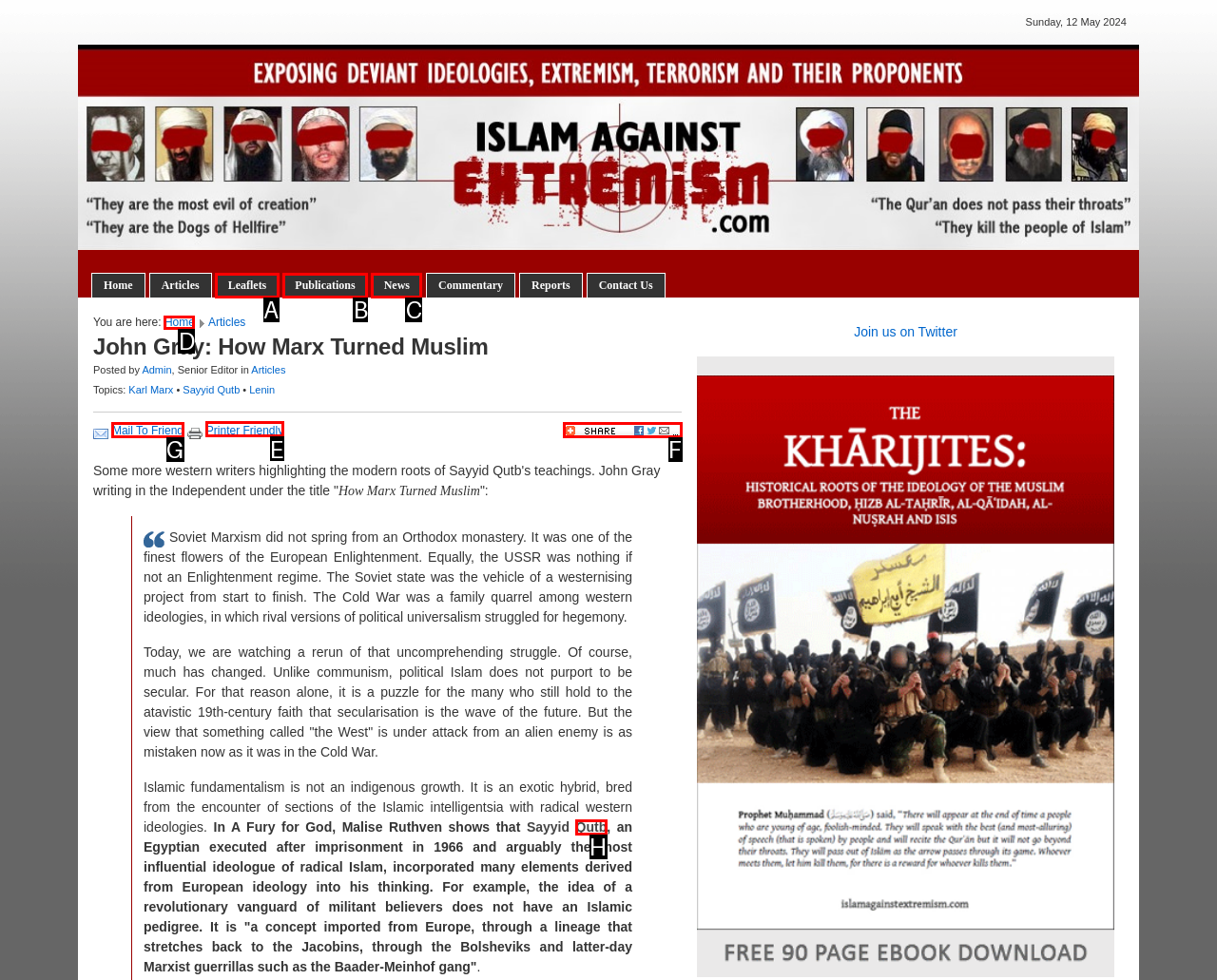From the choices provided, which HTML element best fits the description: alt="Bookmark and Share"? Answer with the appropriate letter.

F